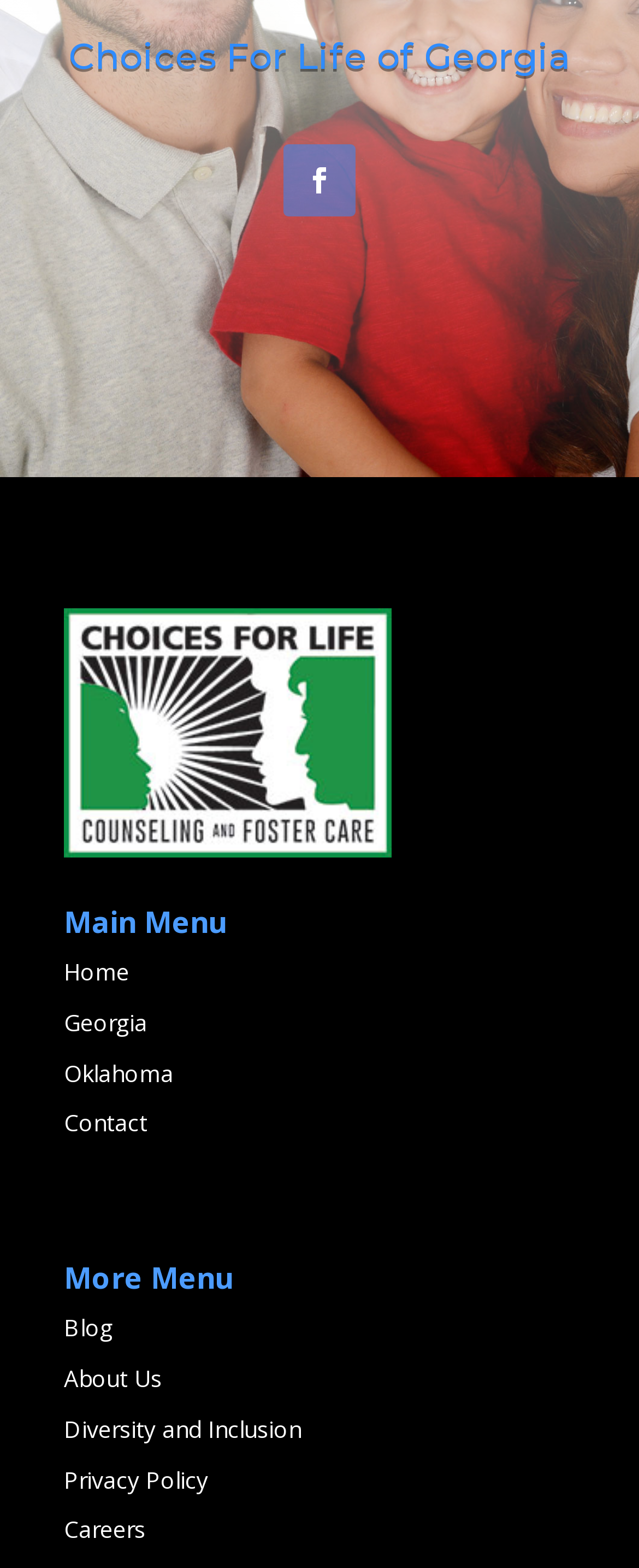Provide a brief response using a word or short phrase to this question:
How many links are there in total?

10